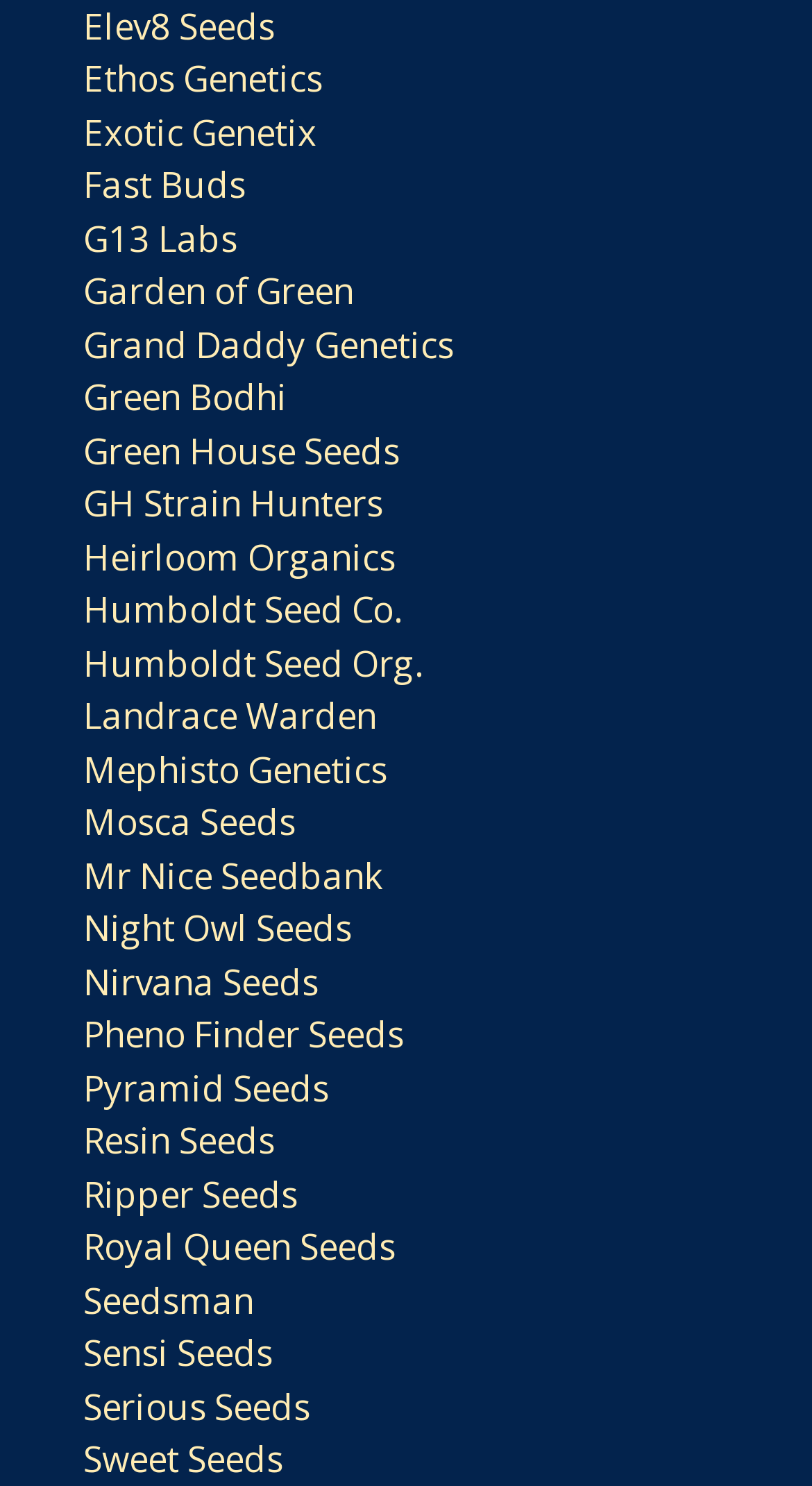Identify the bounding box coordinates for the UI element described as follows: "Nirvana Seeds". Ensure the coordinates are four float numbers between 0 and 1, formatted as [left, top, right, bottom].

[0.103, 0.644, 0.392, 0.676]